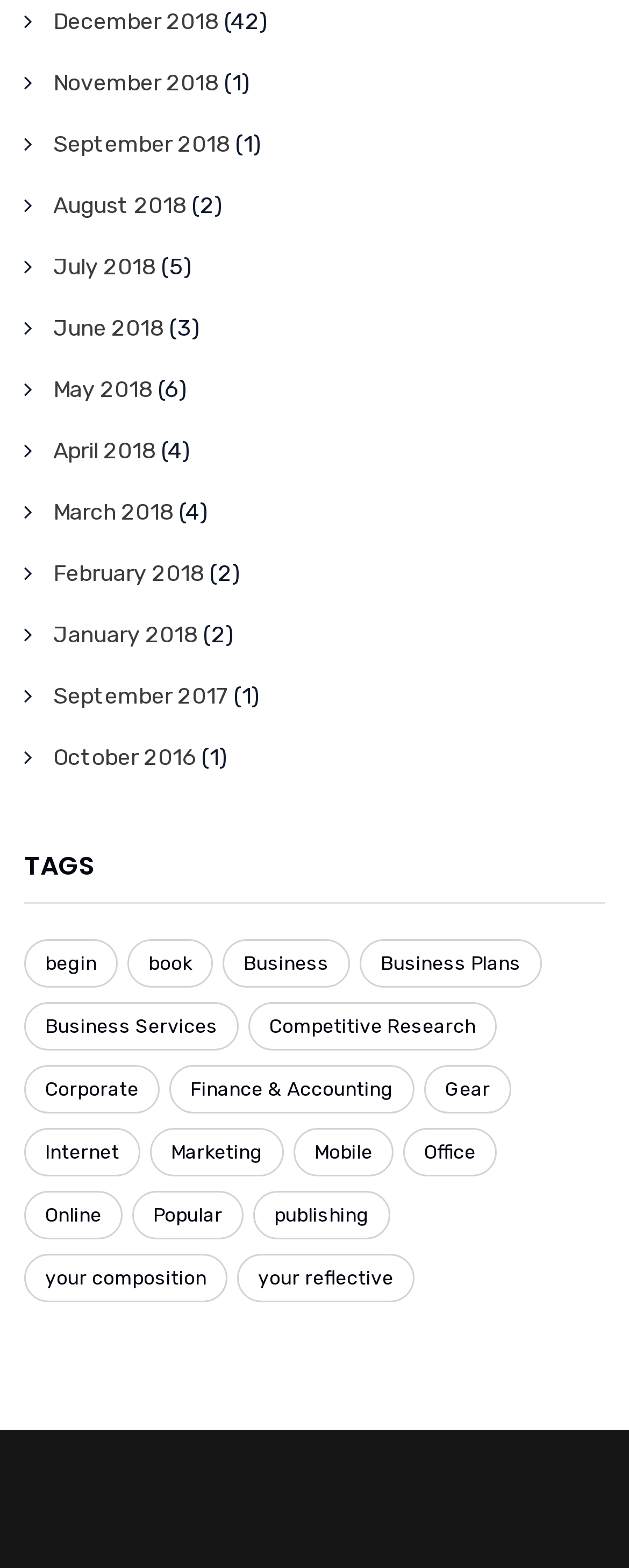Determine the bounding box coordinates of the element's region needed to click to follow the instruction: "Explore Corporate items". Provide these coordinates as four float numbers between 0 and 1, formatted as [left, top, right, bottom].

[0.038, 0.679, 0.254, 0.71]